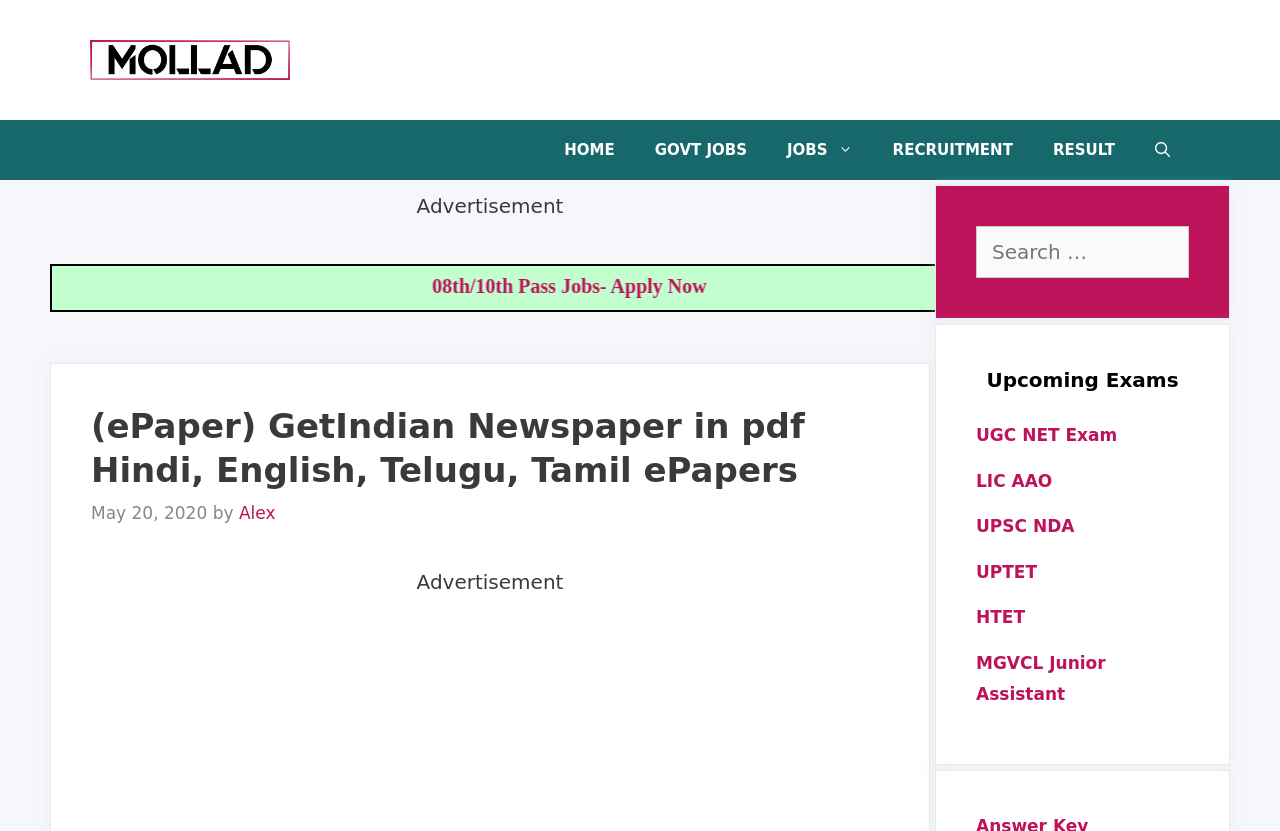What type of exams are listed on this website?
Using the image provided, answer with just one word or phrase.

UGC NET Exam, LIC AAO, UPSC NDA, UPTET, HTET, MGVCL Junior Assistant